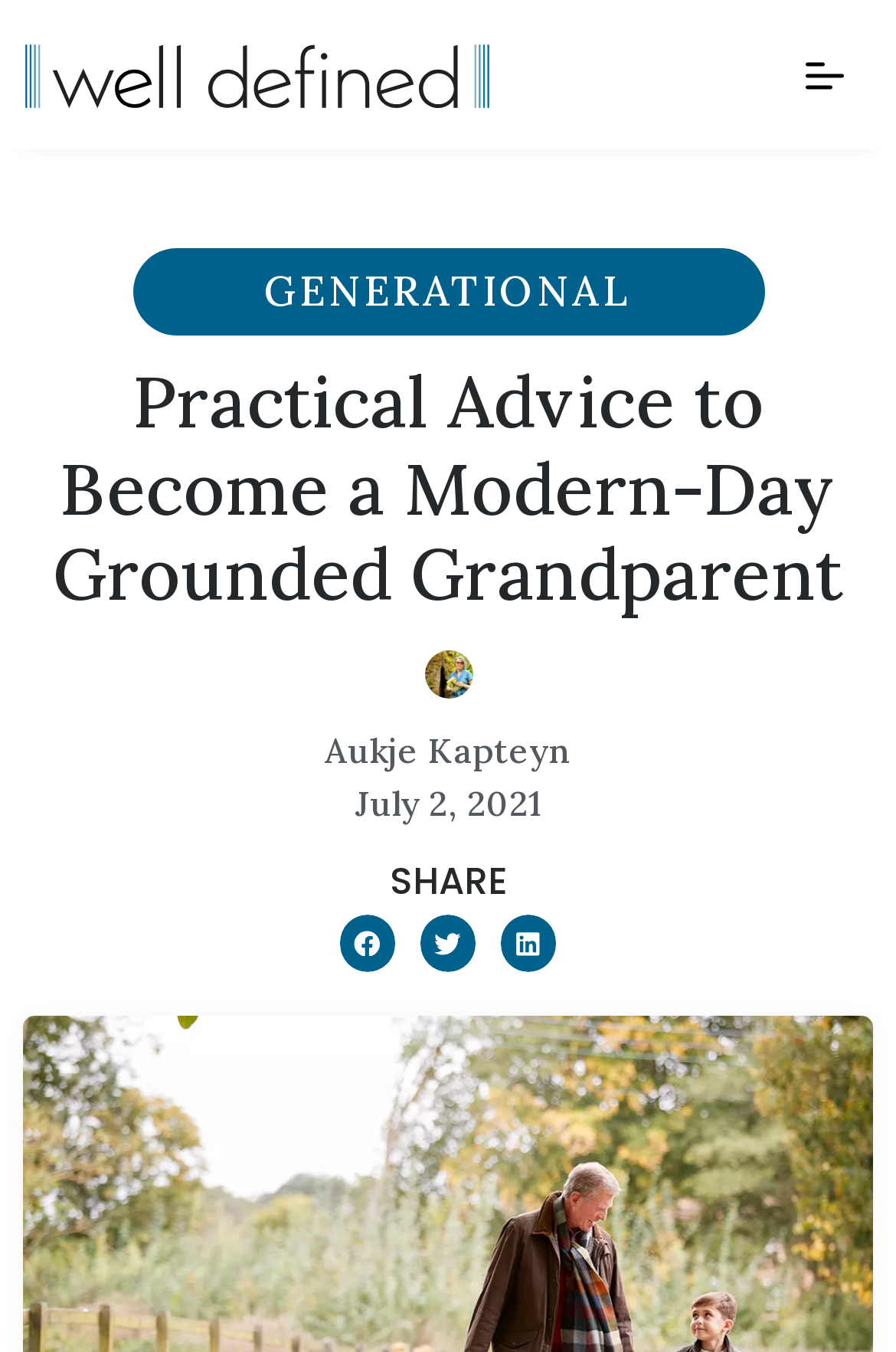Identify the coordinates of the bounding box for the element that must be clicked to accomplish the instruction: "Read the article by Aukje Kapteyn".

[0.473, 0.488, 0.527, 0.527]